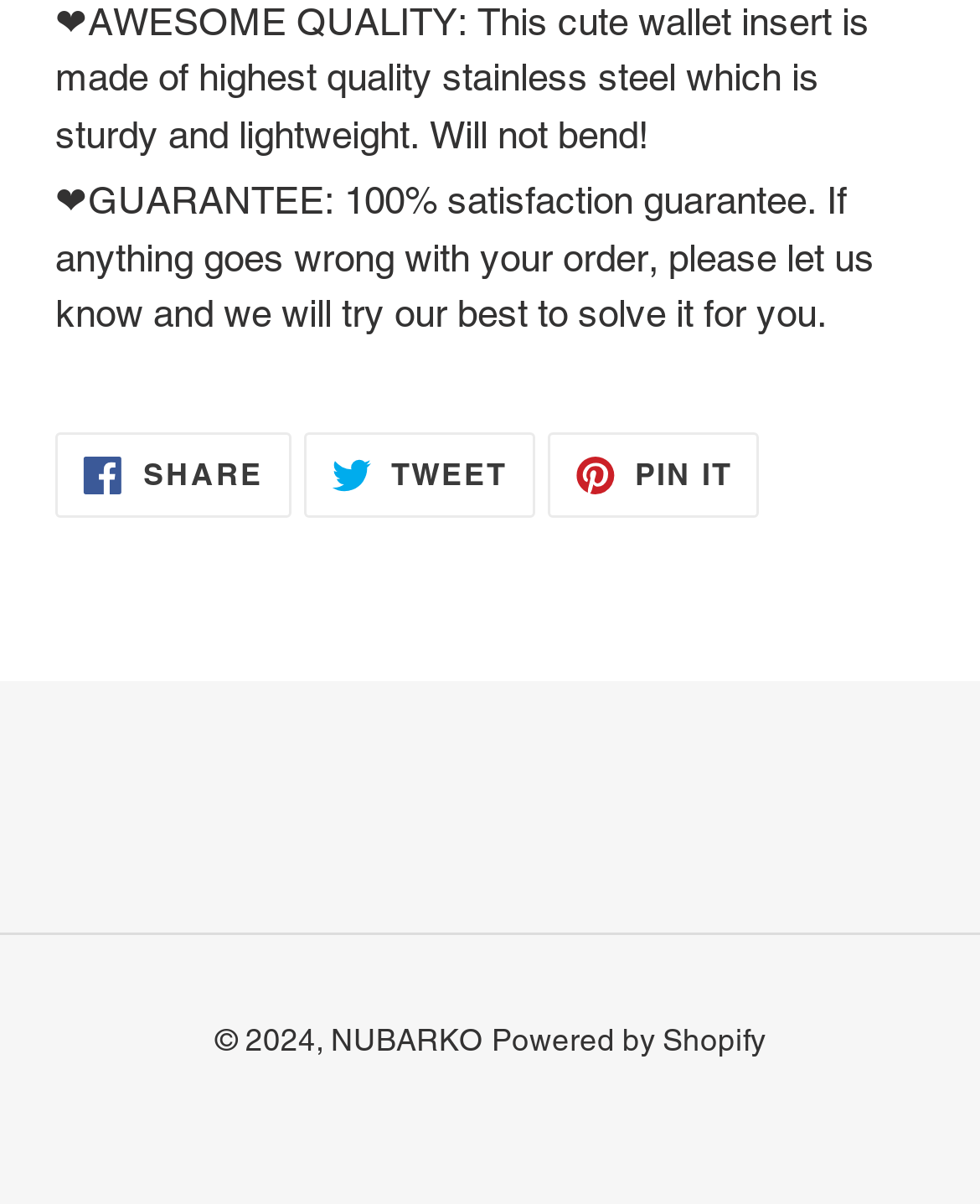Please answer the following question using a single word or phrase: 
What is the copyright year of the website?

2024